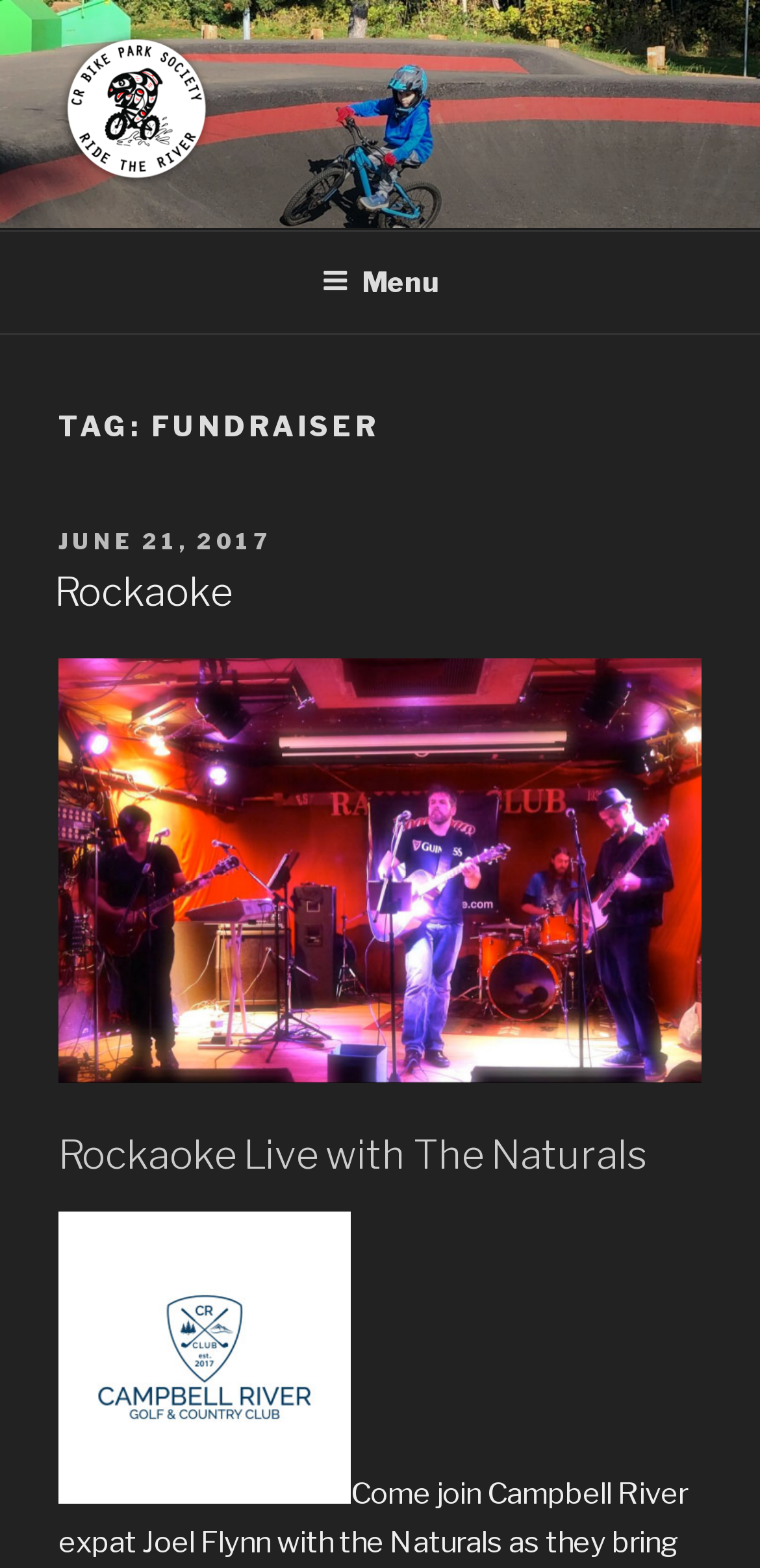What is the tag associated with the webpage?
Please analyze the image and answer the question with as much detail as possible.

The tag associated with the webpage can be found in the heading element, which mentions 'TAG: FUNDRAISER'. This suggests that the webpage is related to a fundraiser event.